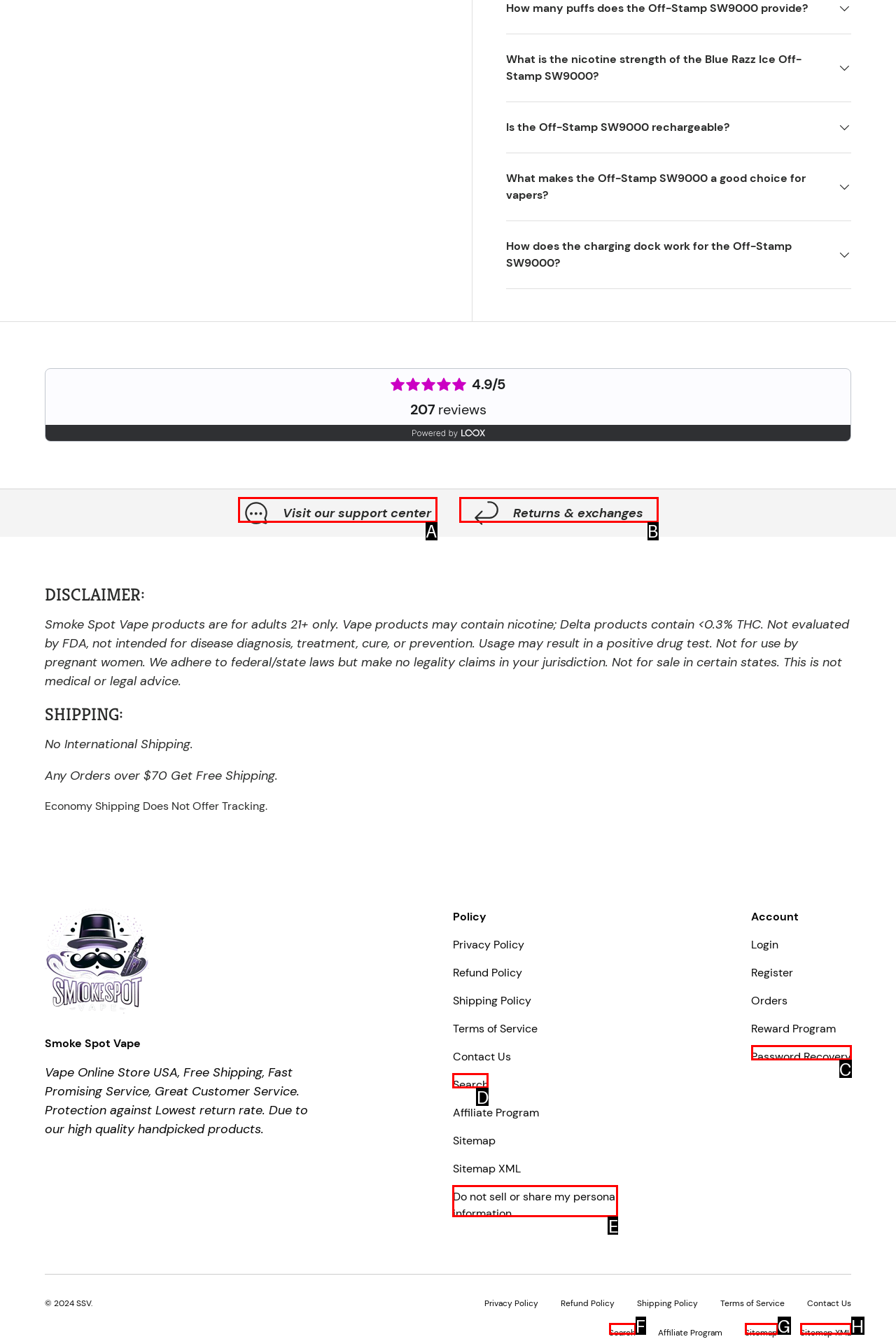Which UI element matches this description: Visit our support center?
Reply with the letter of the correct option directly.

A